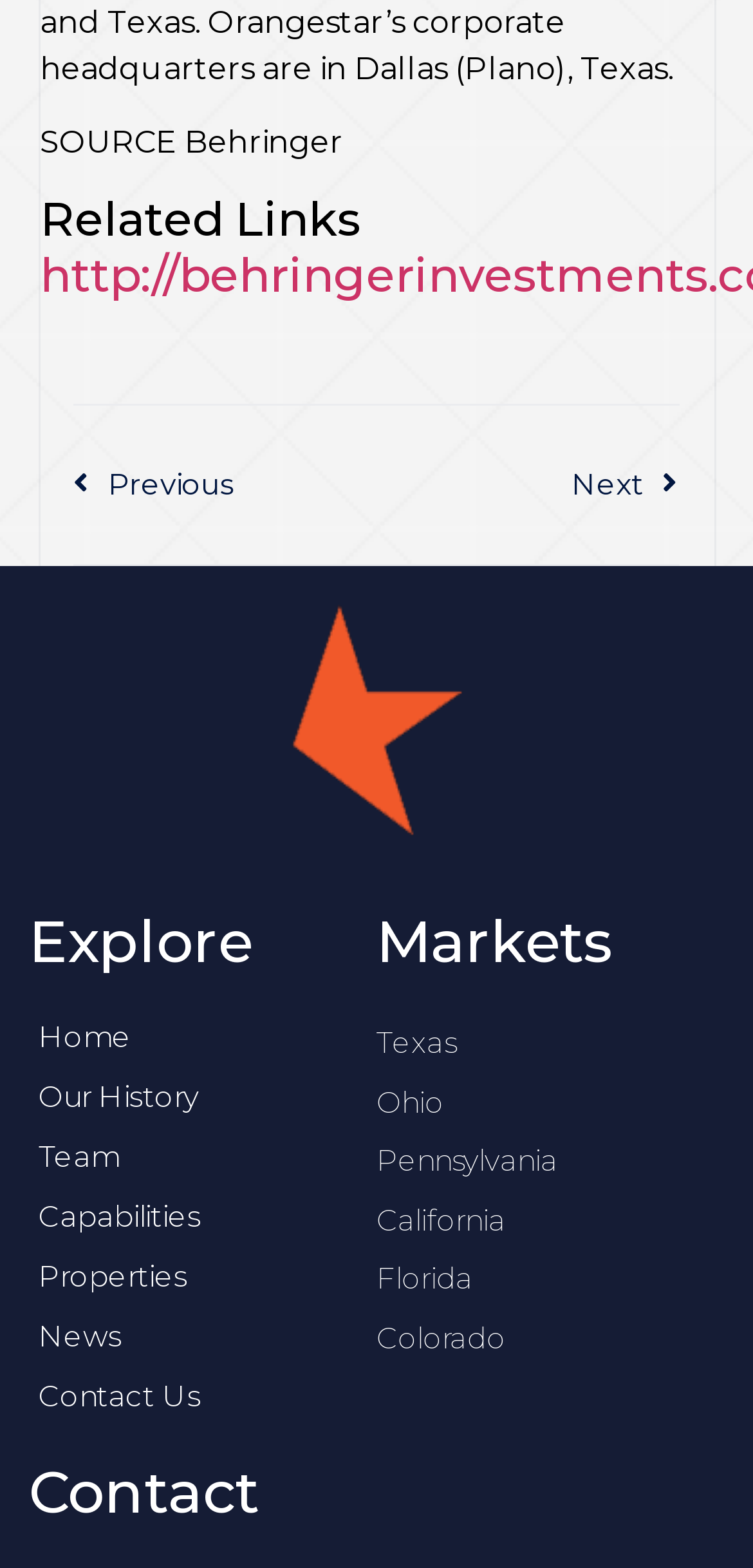Extract the bounding box coordinates for the UI element described by the text: "News". The coordinates should be in the form of [left, top, right, bottom] with values between 0 and 1.

[0.0, 0.833, 0.5, 0.871]